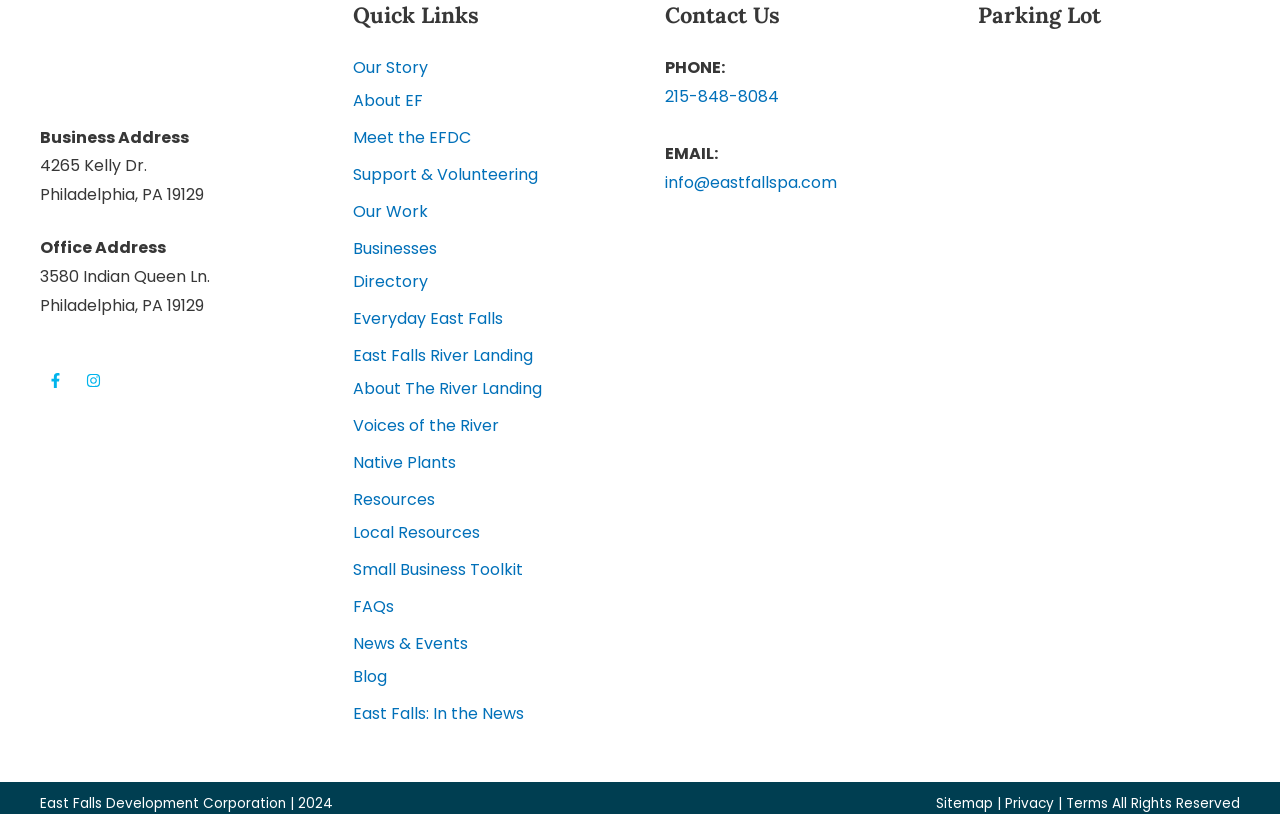Pinpoint the bounding box coordinates of the element that must be clicked to accomplish the following instruction: "Visit the Facebook page". The coordinates should be in the format of four float numbers between 0 and 1, i.e., [left, top, right, bottom].

[0.031, 0.449, 0.058, 0.485]